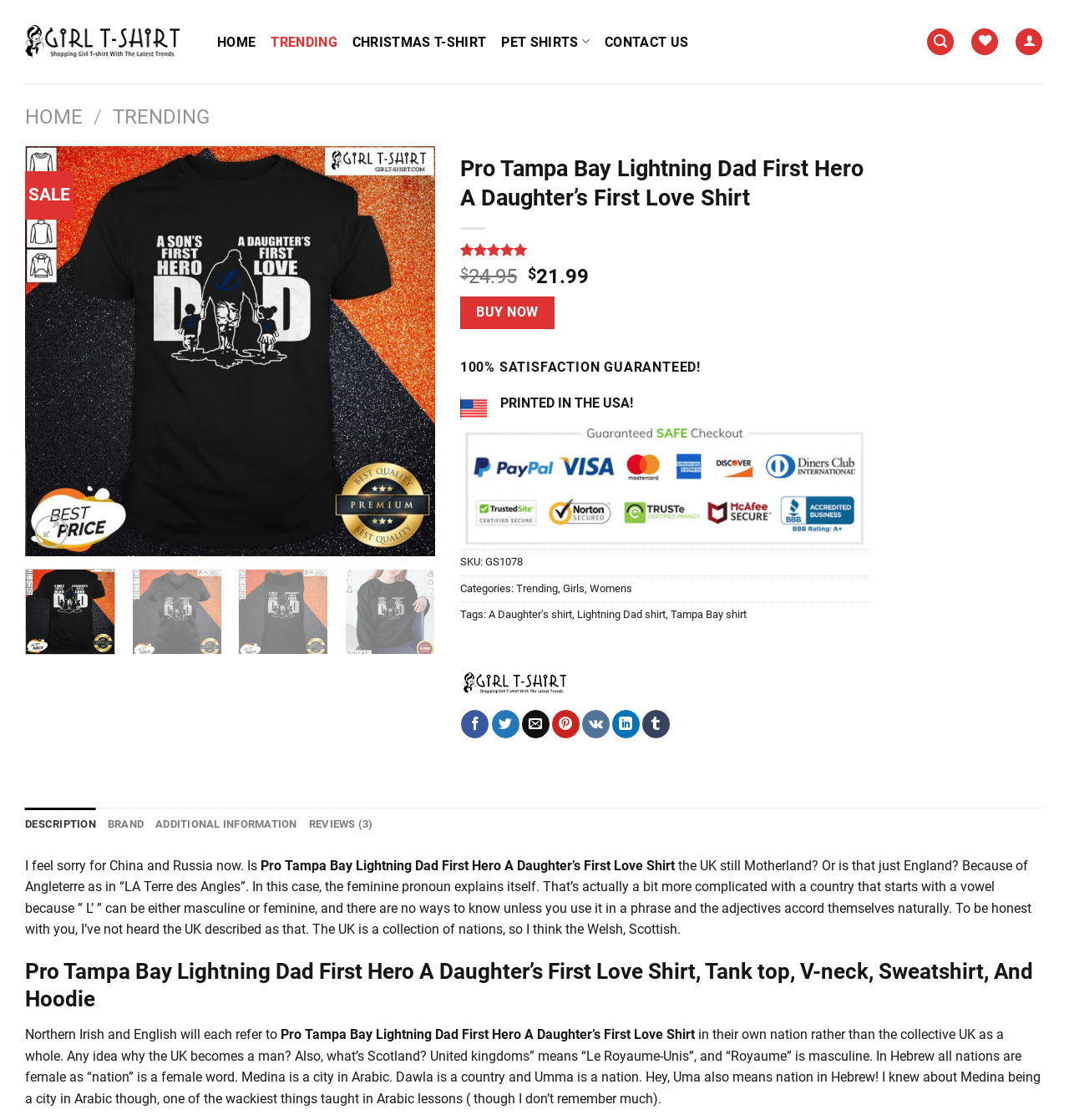Locate the bounding box coordinates of the element that needs to be clicked to carry out the instruction: "View the 'Gallery Archive'". The coordinates should be given as four float numbers ranging from 0 to 1, i.e., [left, top, right, bottom].

None